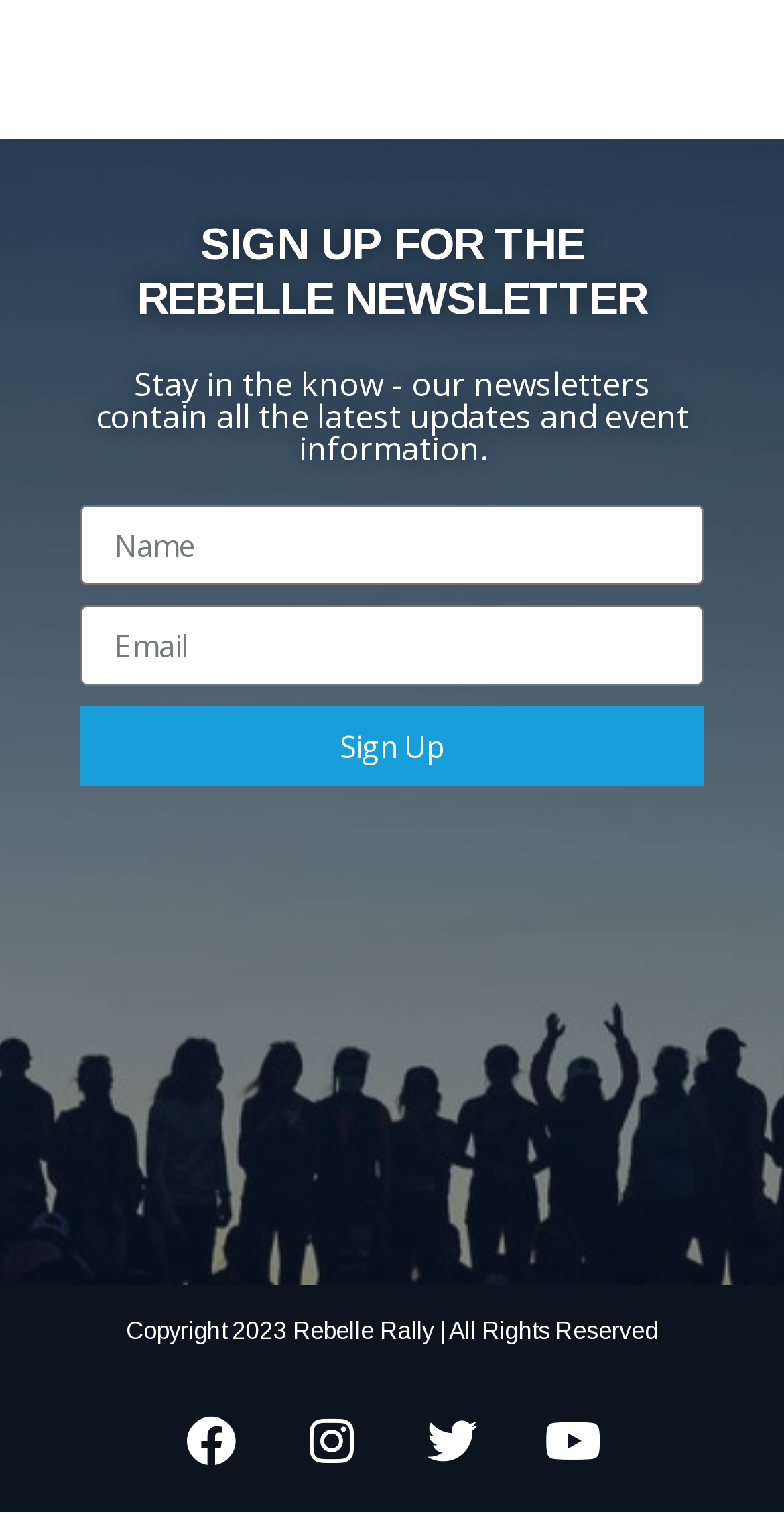Provide the bounding box coordinates of the HTML element this sentence describes: "http://hdl.handle.net/11617/7218". The bounding box coordinates consist of four float numbers between 0 and 1, i.e., [left, top, right, bottom].

None